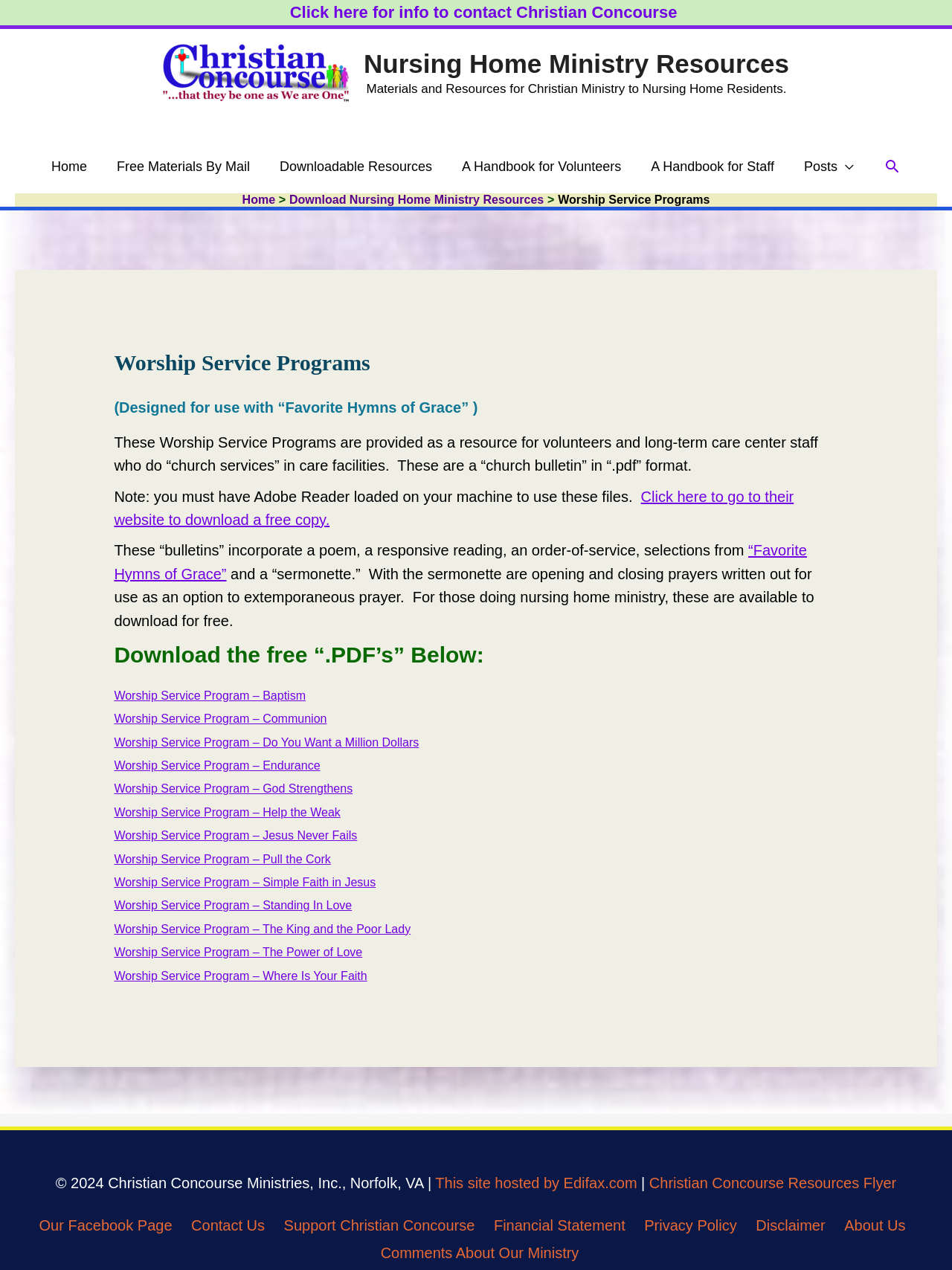Articulate a detailed summary of the webpage's content and design.

This webpage is about Worship Service Programs for Nursing Home Ministry Resources. At the top, there is a link to contact Christian Concourse and a navigation menu with links to Home, Free Materials By Mail, Downloadable Resources, A Handbook for Volunteers, A Handbook for Staff, Posts, and a search icon. Below this, there is a breadcrumb navigation menu with links to Home and Download Nursing Home Ministry Resources.

The main content of the page is an article about Worship Service Programs, which are designed for use with "Favorite Hymns of Grace". The article explains that these programs are provided as a resource for volunteers and long-term care center staff who do "church services" in care facilities. It notes that the programs are in PDF format and require Adobe Reader to use.

The article then lists the contents of the Worship Service Programs, including a poem, a responsive reading, an order-of-service, selections from "Favorite Hymns of Grace", and a sermonette with opening and closing prayers. Below this, there are links to download free PDFs of the Worship Service Programs, each with a different theme, such as Baptism, Communion, and Endurance.

At the bottom of the page, there is a copyright notice and links to This site hosted by Edifax.com, Christian Concourse Resources Flyer, and other resources such as the organization's Facebook page, Contact Us, Support Christian Concourse, Financial Statement, Privacy Policy, Disclaimer, and About Us.